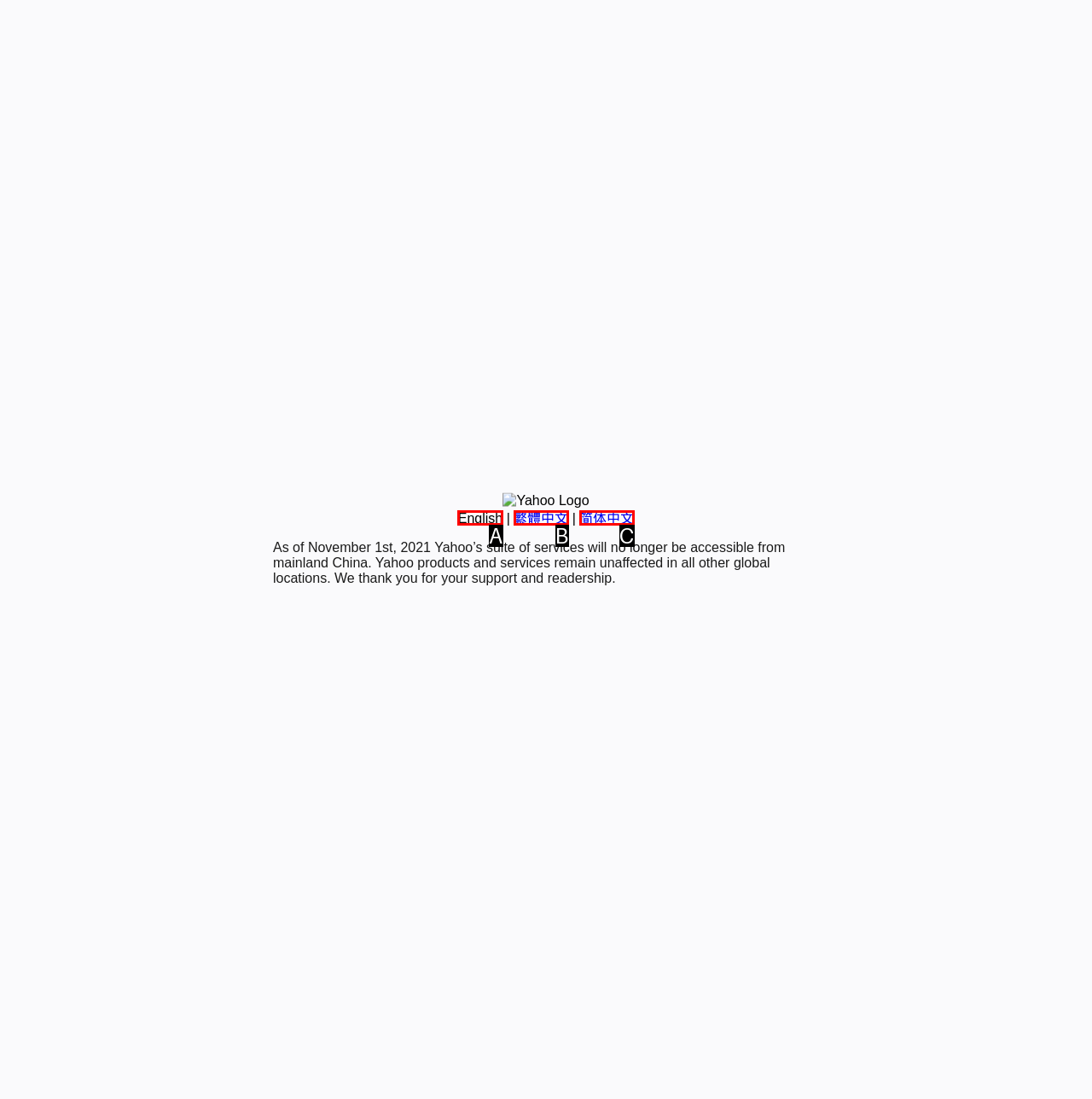Match the HTML element to the description: English. Respond with the letter of the correct option directly.

A